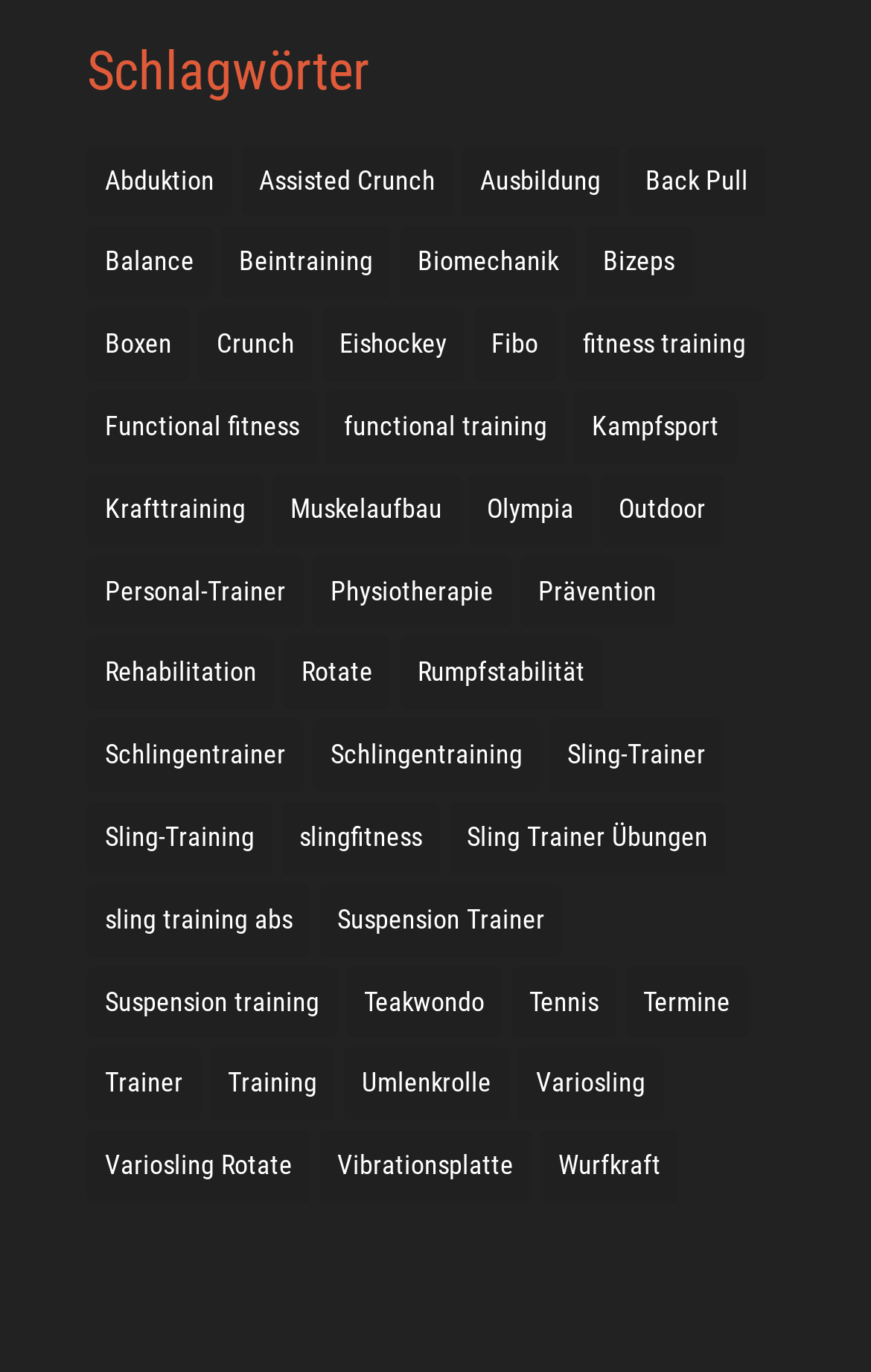Please find the bounding box coordinates of the element that needs to be clicked to perform the following instruction: "Learn about Bizeps". The bounding box coordinates should be four float numbers between 0 and 1, represented as [left, top, right, bottom].

[0.672, 0.165, 0.795, 0.218]